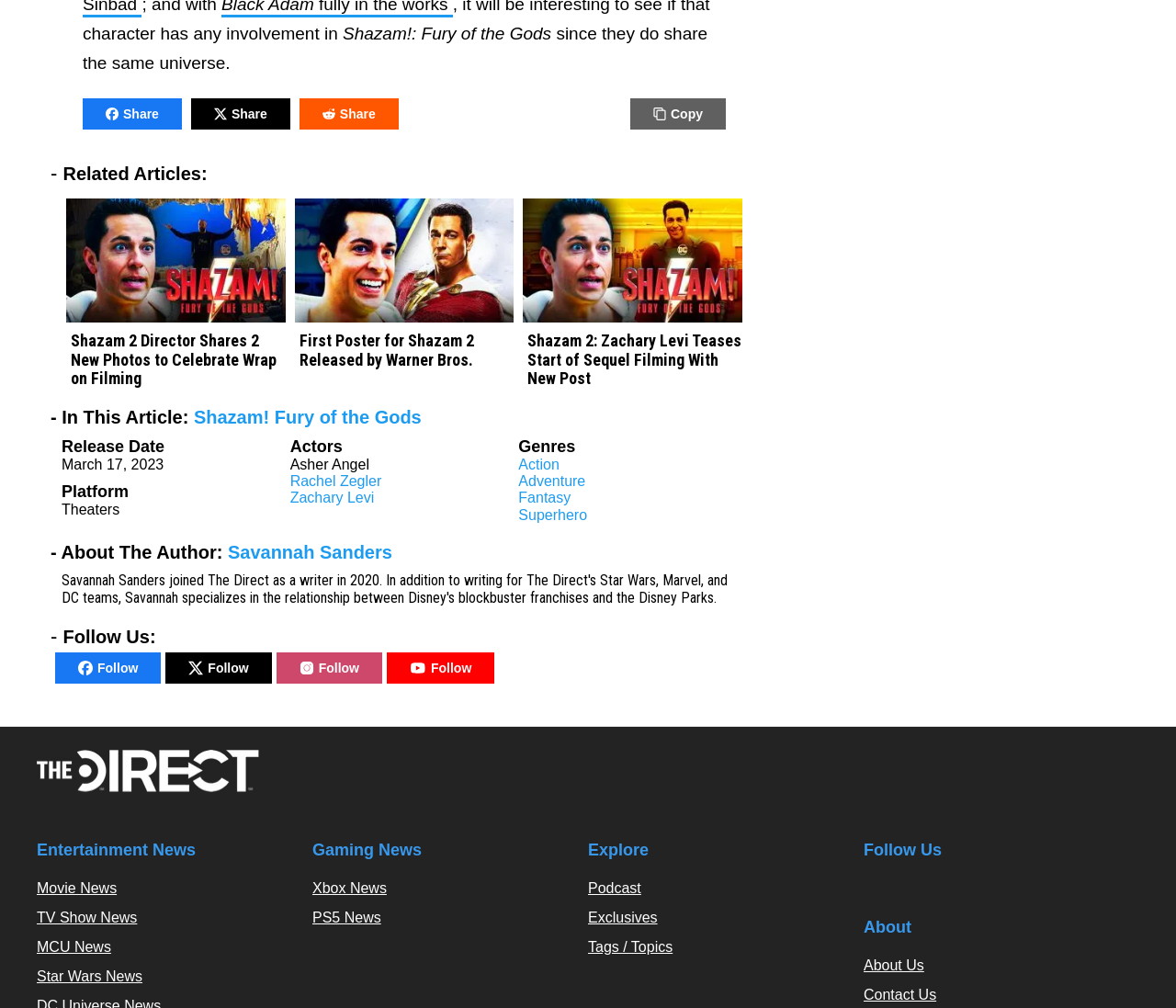How many related articles are listed?
Please provide a detailed and comprehensive answer to the question.

There are 3 related articles listed, which are indicated by the link elements with IDs 849, 851, and 853, respectively, located below the 'Related Articles' label.